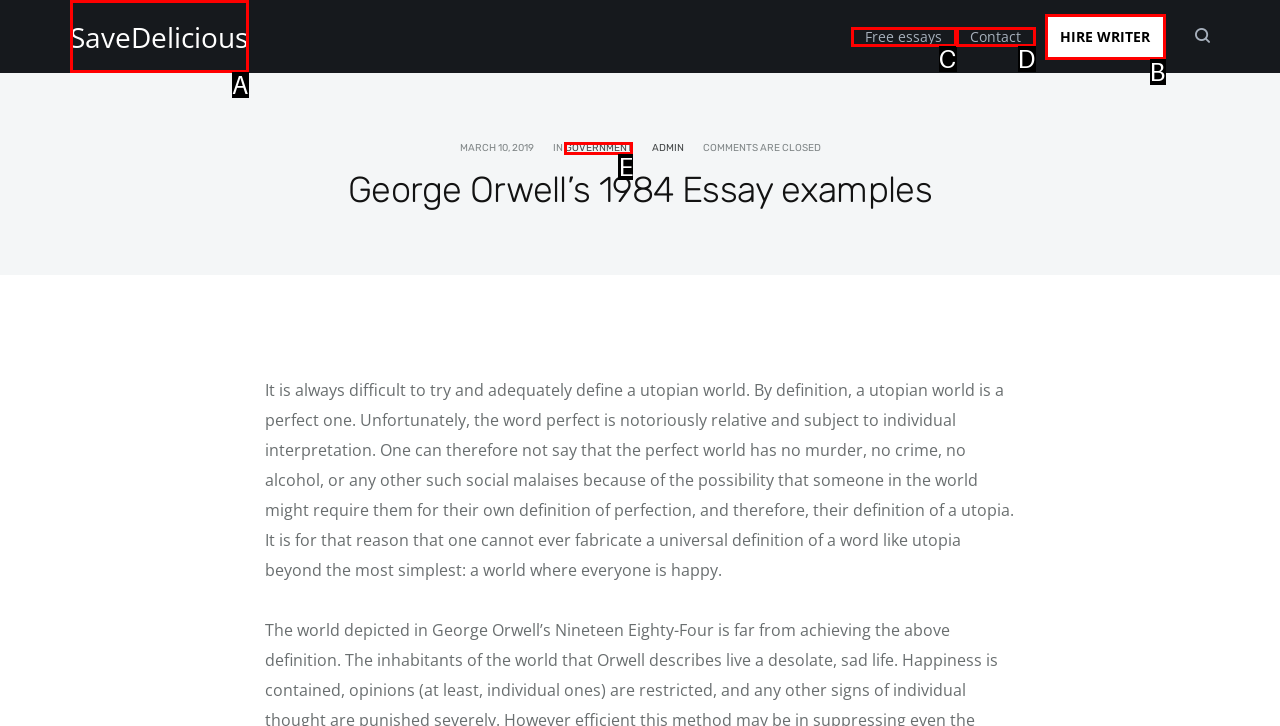From the given choices, indicate the option that best matches: Contact
State the letter of the chosen option directly.

D